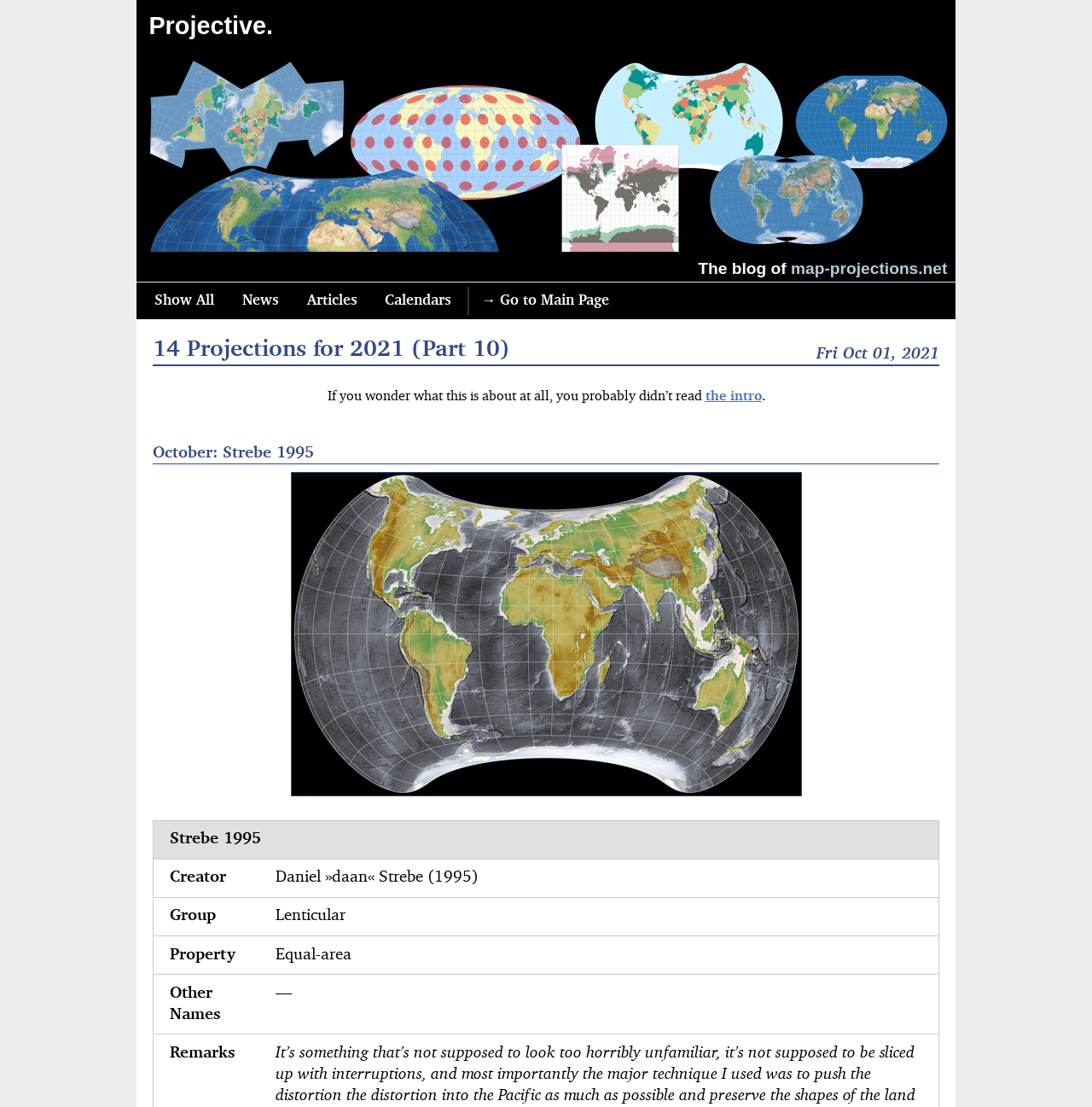Given the element description "the intro" in the screenshot, predict the bounding box coordinates of that UI element.

[0.646, 0.351, 0.697, 0.364]